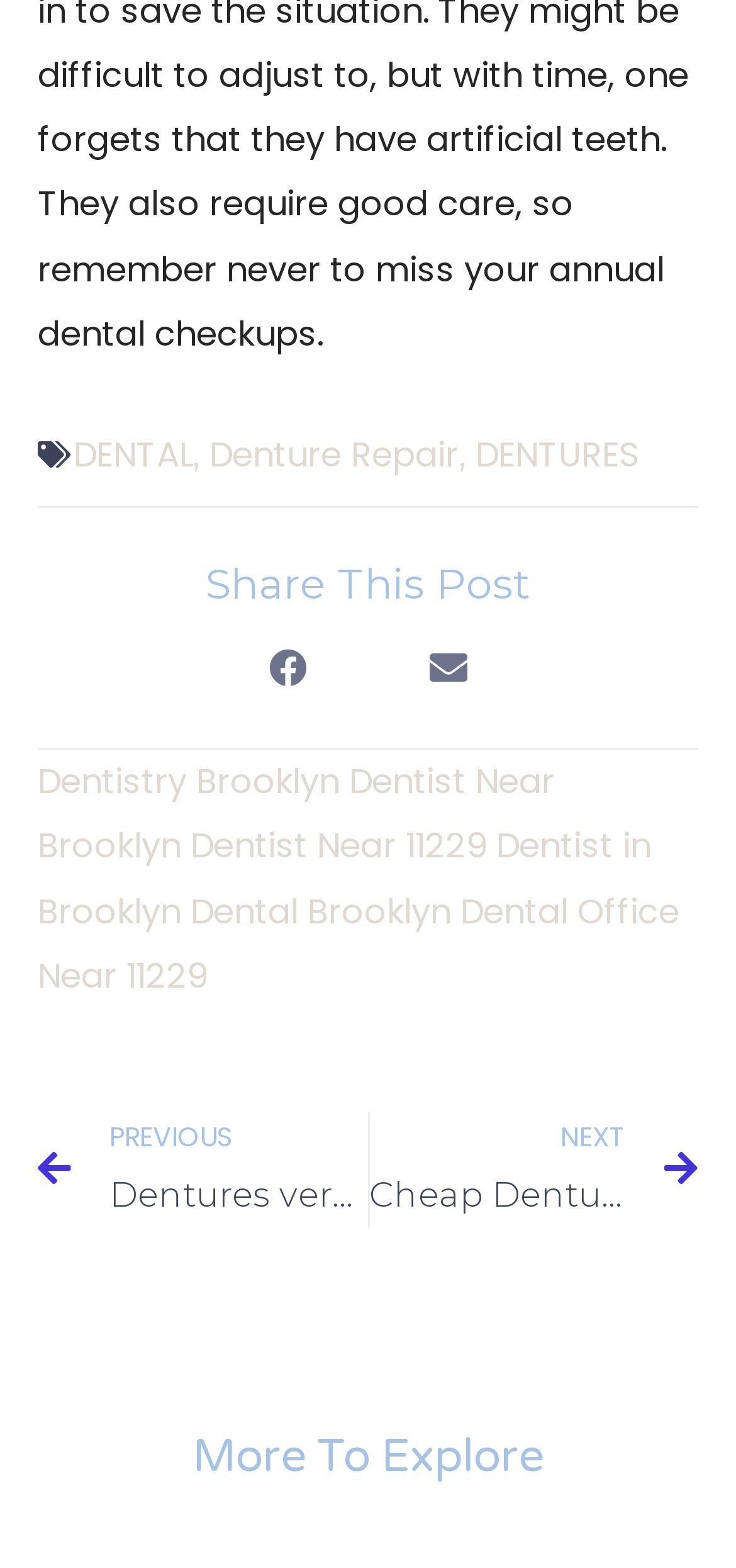Show the bounding box coordinates of the region that should be clicked to follow the instruction: "Read about Dentures versus Implants."

[0.051, 0.709, 0.499, 0.783]